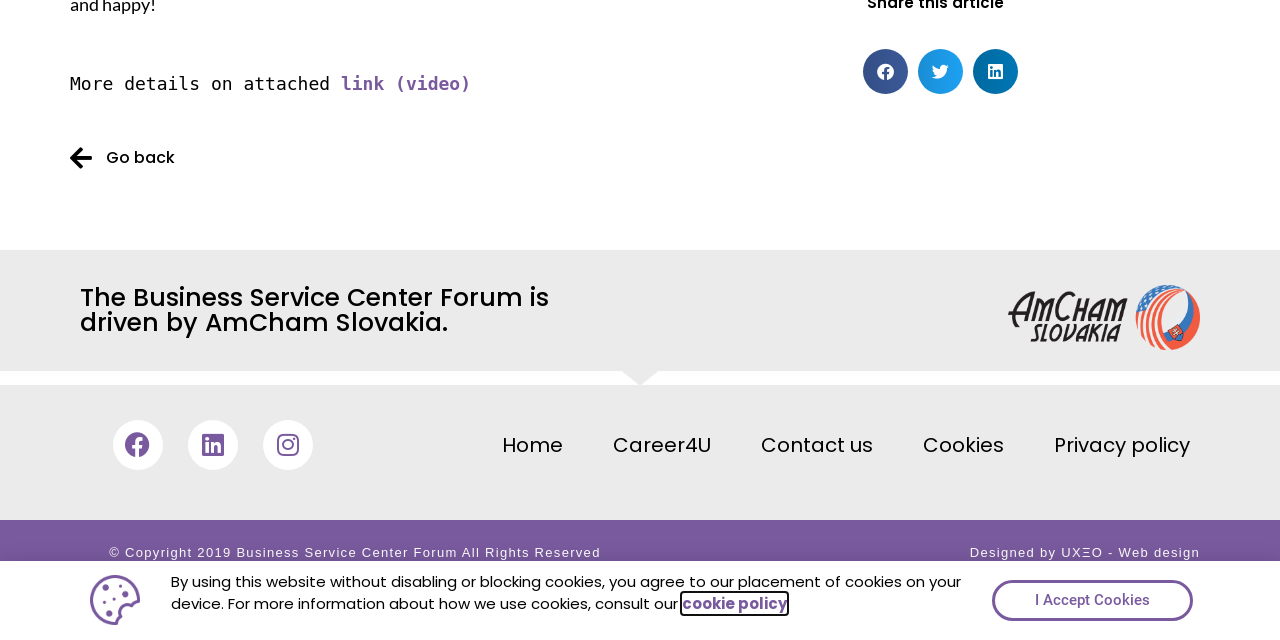Identify the bounding box for the UI element described as: "Facebook". The coordinates should be four float numbers between 0 and 1, i.e., [left, top, right, bottom].

[0.088, 0.656, 0.127, 0.734]